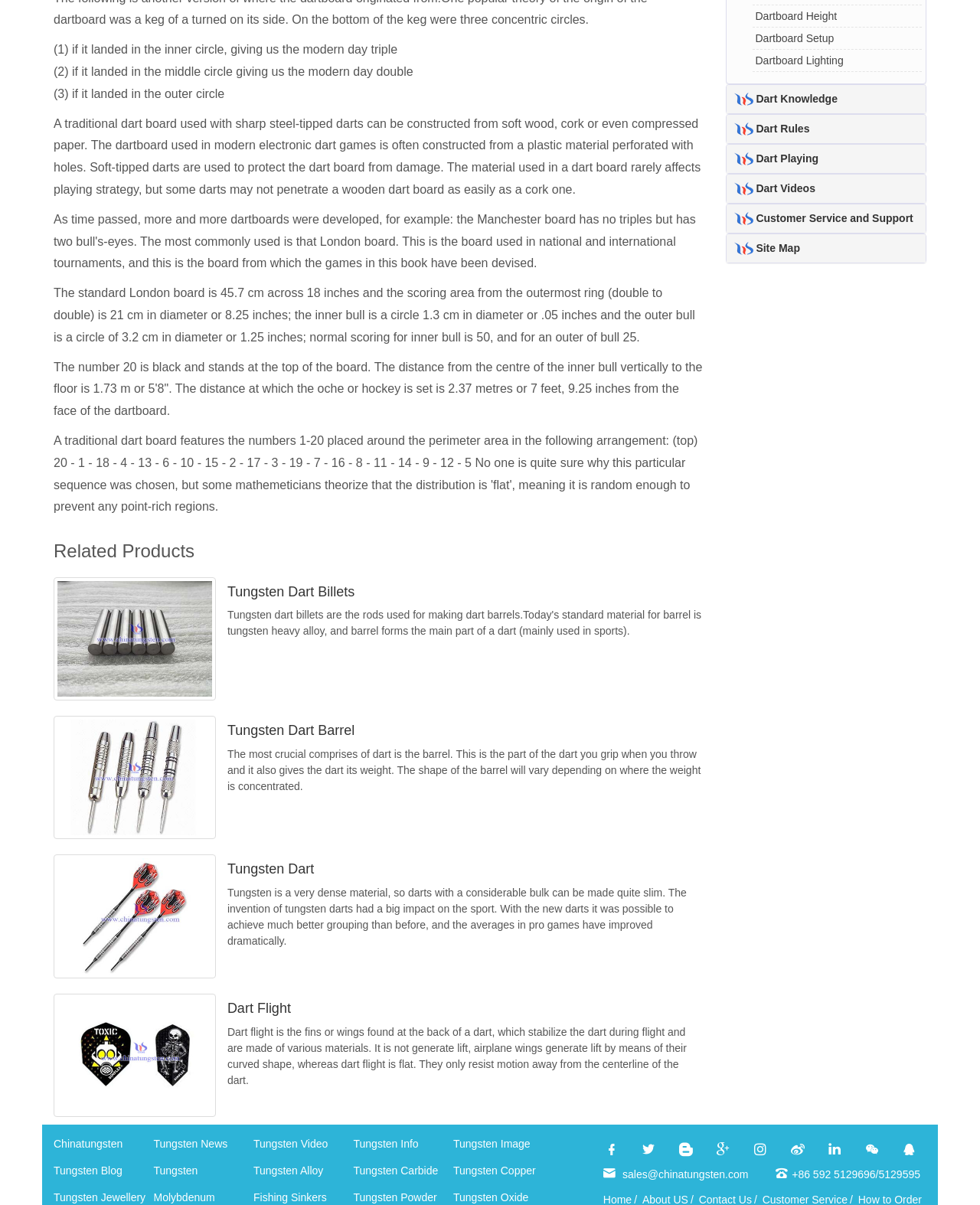Given the element description, predict the bounding box coordinates in the format (top-left x, top-left y, bottom-right x, bottom-right y). Make sure all values are between 0 and 1. Here is the element description: Tungsten Dart Barrel

[0.232, 0.6, 0.362, 0.612]